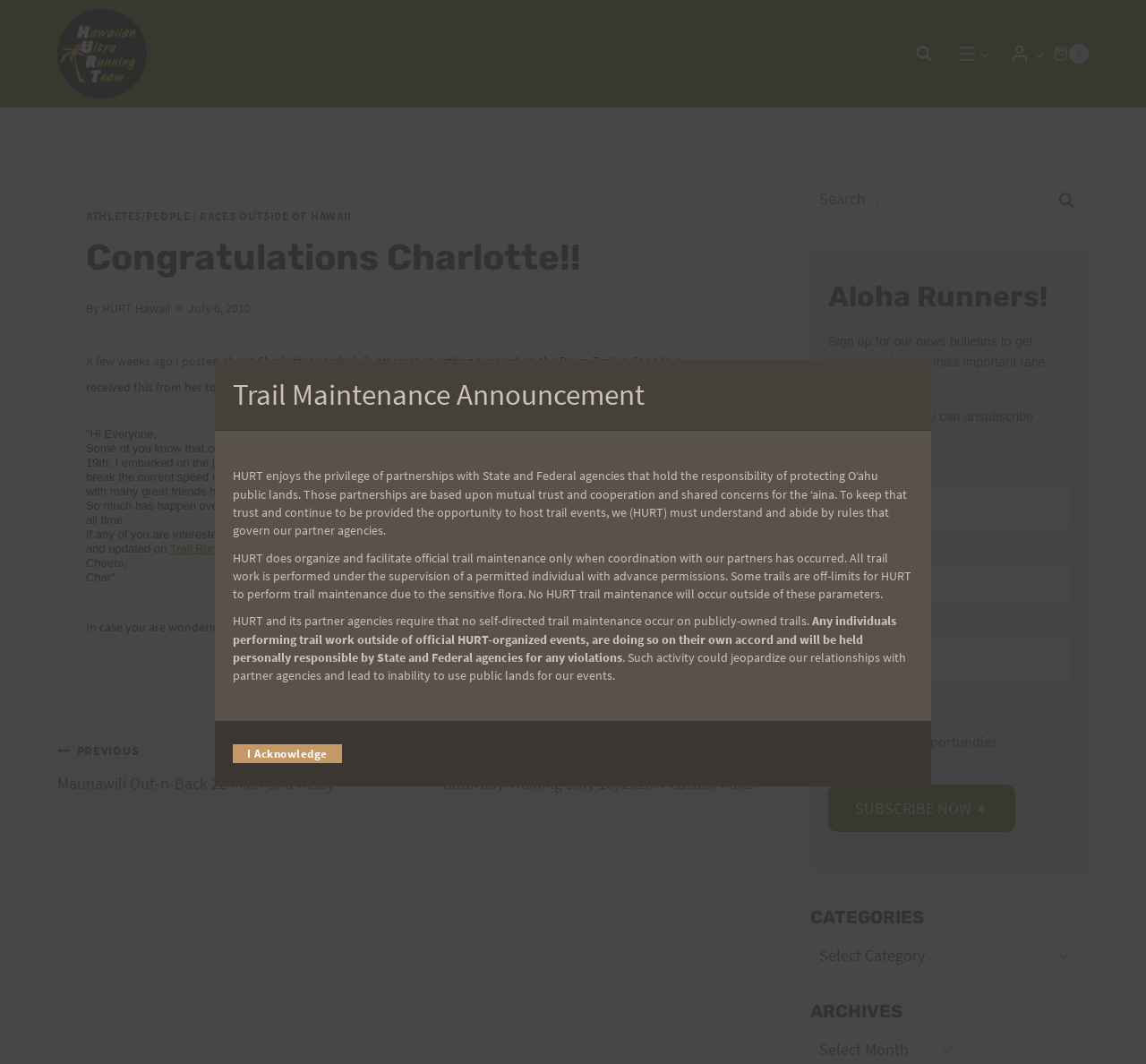Give a concise answer using only one word or phrase for this question:
What is the topic of the latest article?

Bruce Trail End to End run